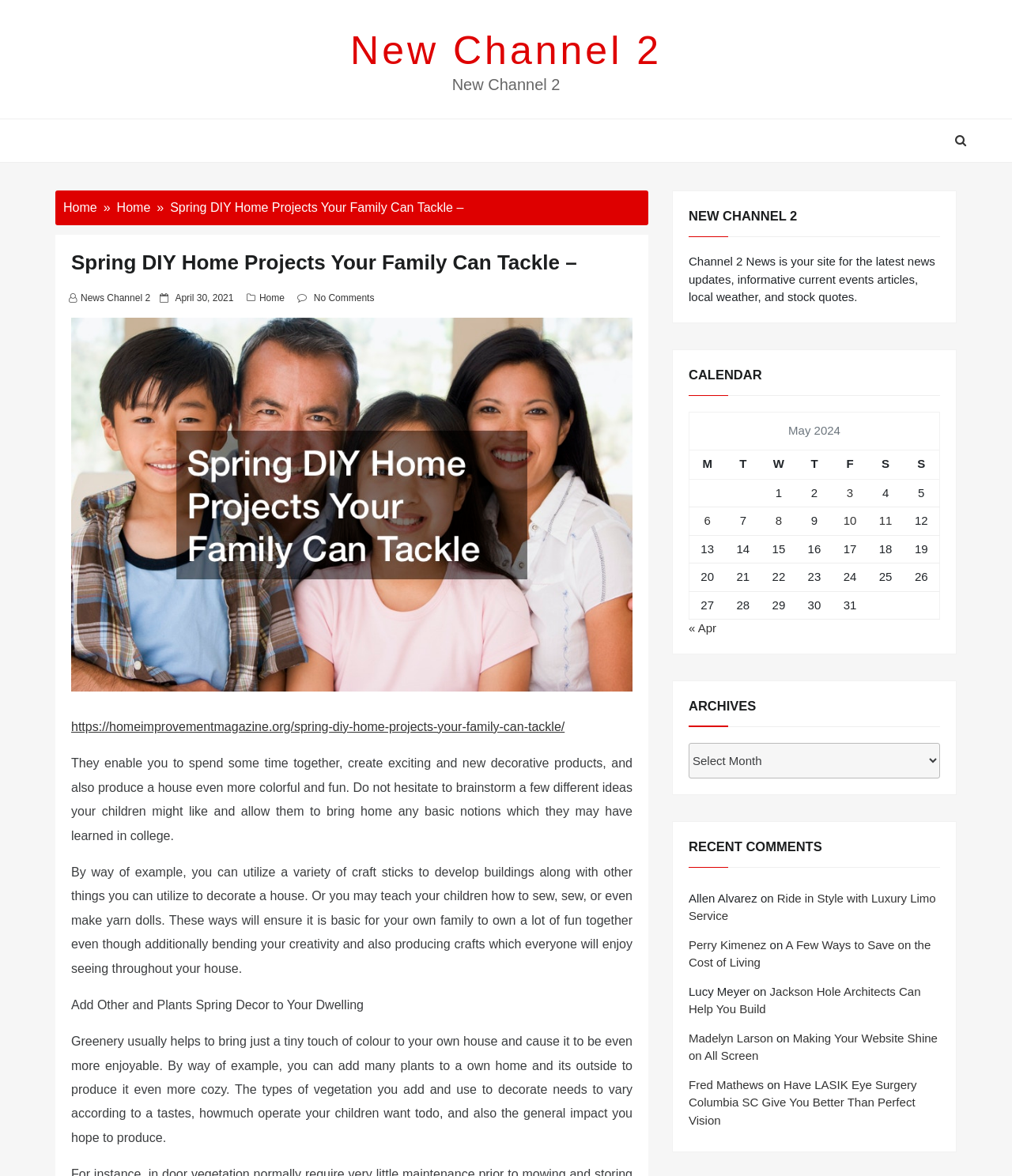Identify the bounding box coordinates of the part that should be clicked to carry out this instruction: "read the article 'Spring DIY Home Projects Your Family Can Tackle'".

[0.07, 0.213, 0.625, 0.234]